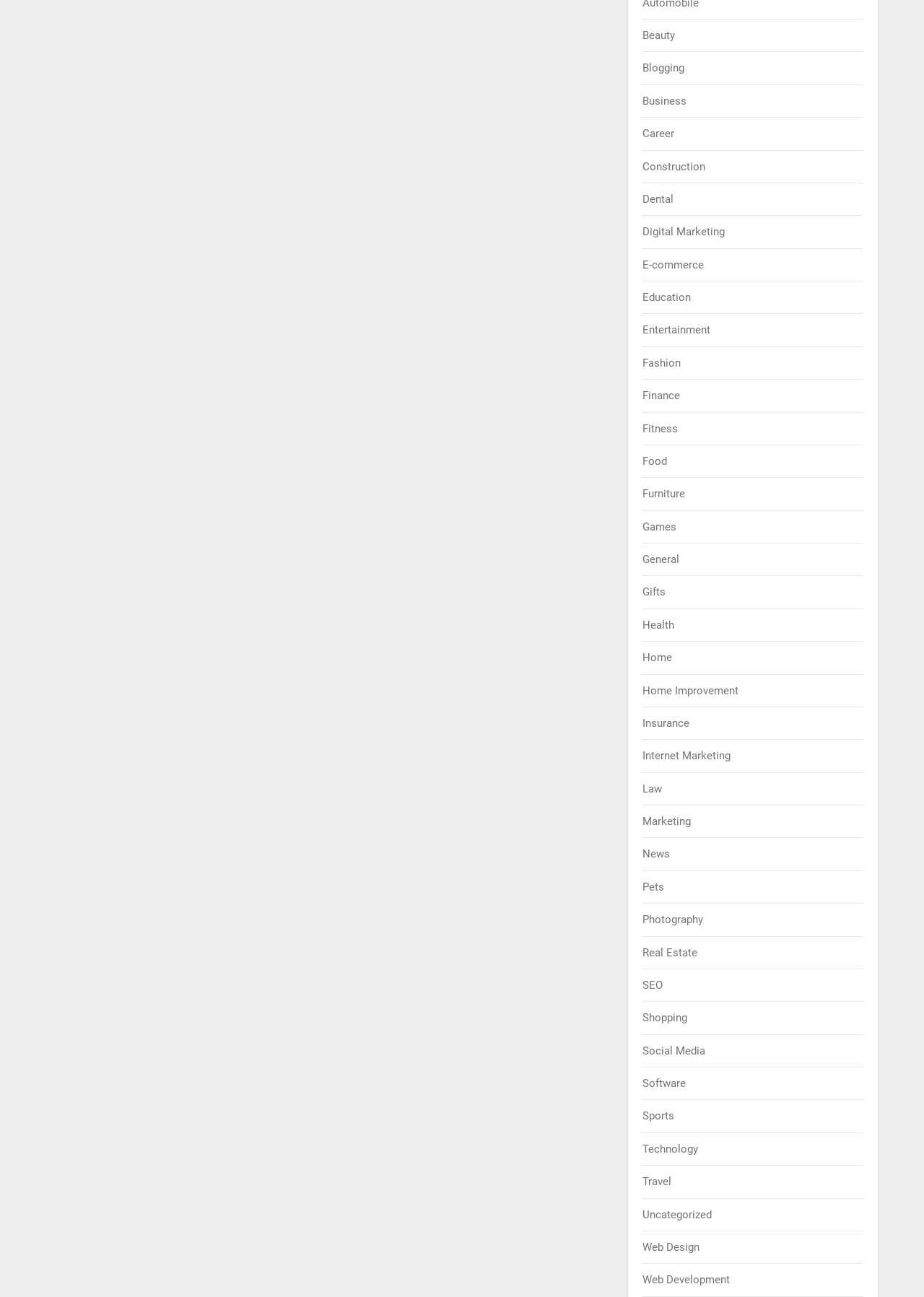Find the bounding box coordinates of the element you need to click on to perform this action: 'Learn about Technology'. The coordinates should be represented by four float values between 0 and 1, in the format [left, top, right, bottom].

[0.696, 0.881, 0.756, 0.891]